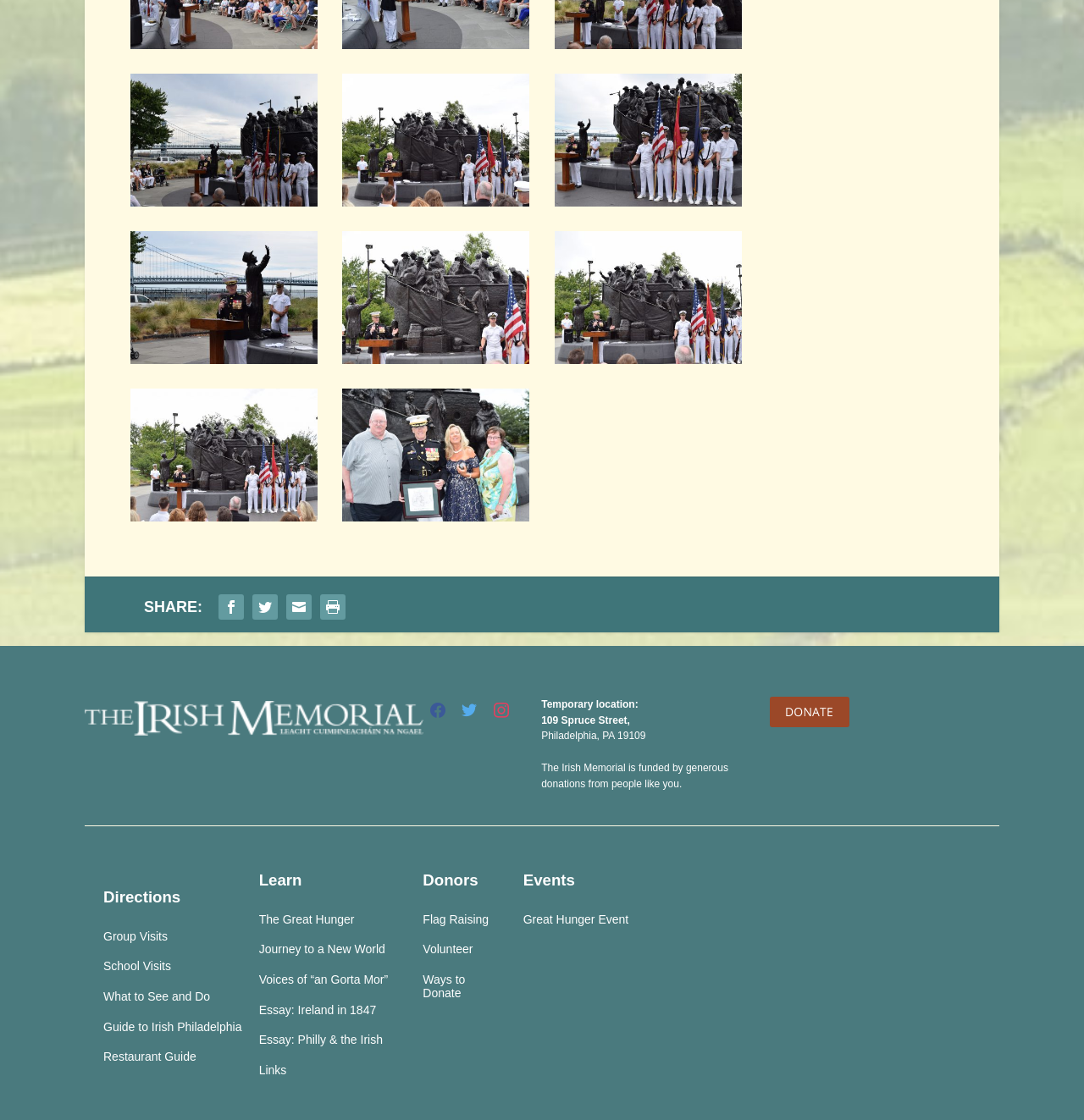What is the purpose of the button with the PayPal logo?
Based on the image, give a concise answer in the form of a single word or short phrase.

To donate online